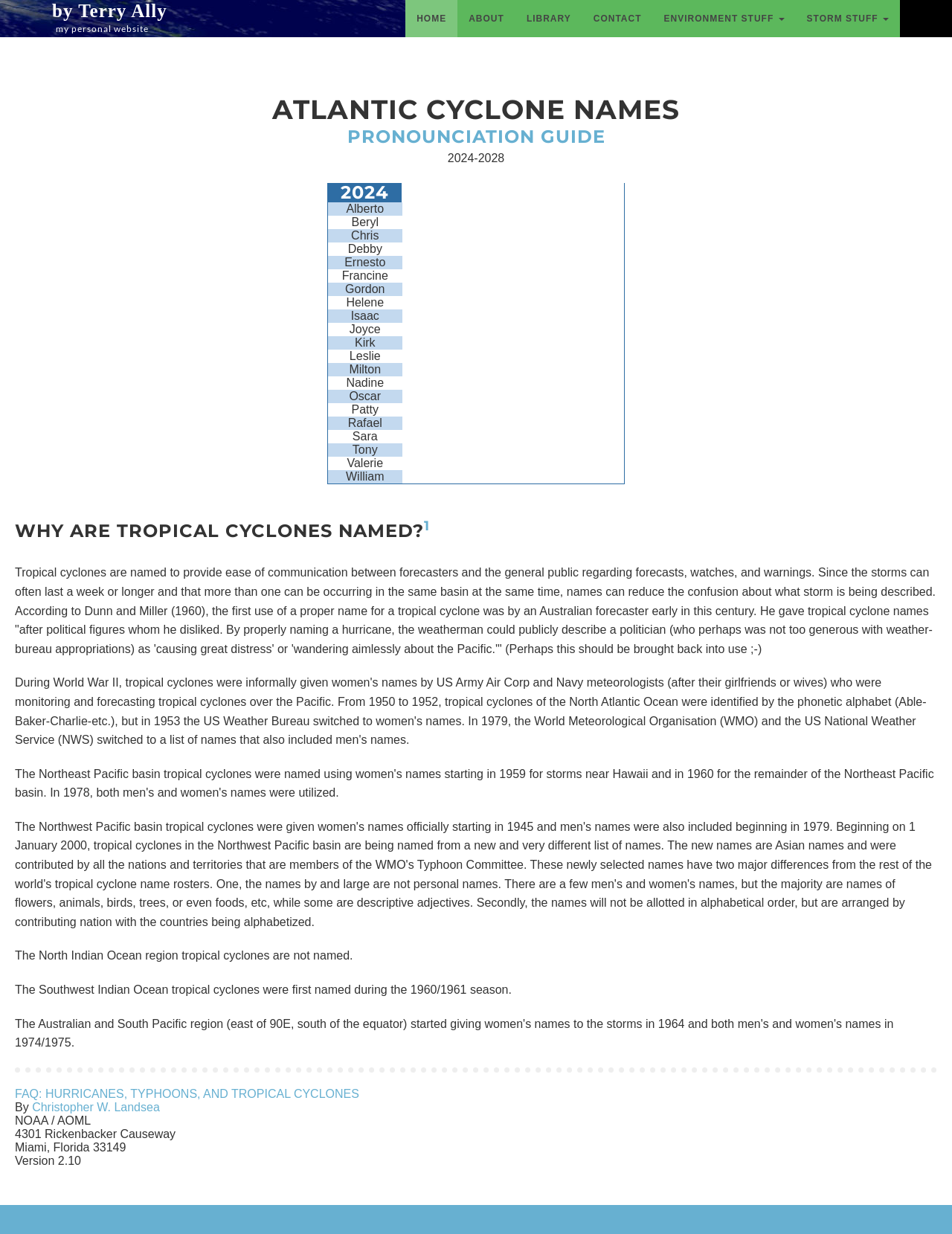Could you provide the bounding box coordinates for the portion of the screen to click to complete this instruction: "check FAQ on hurricanes"?

[0.016, 0.881, 0.377, 0.891]